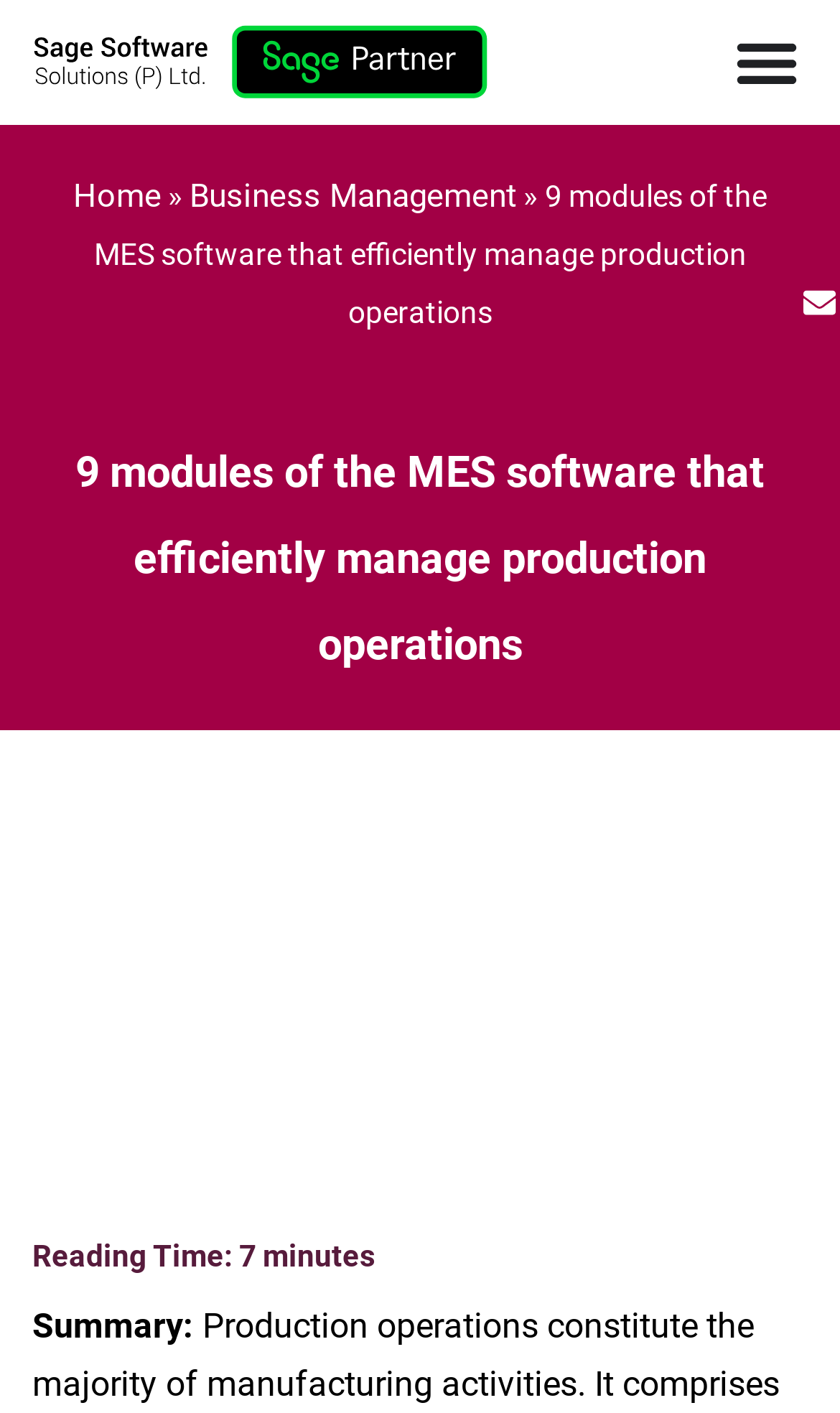Identify and provide the main heading of the webpage.

9 modules of the MES software that efficiently manage production operations